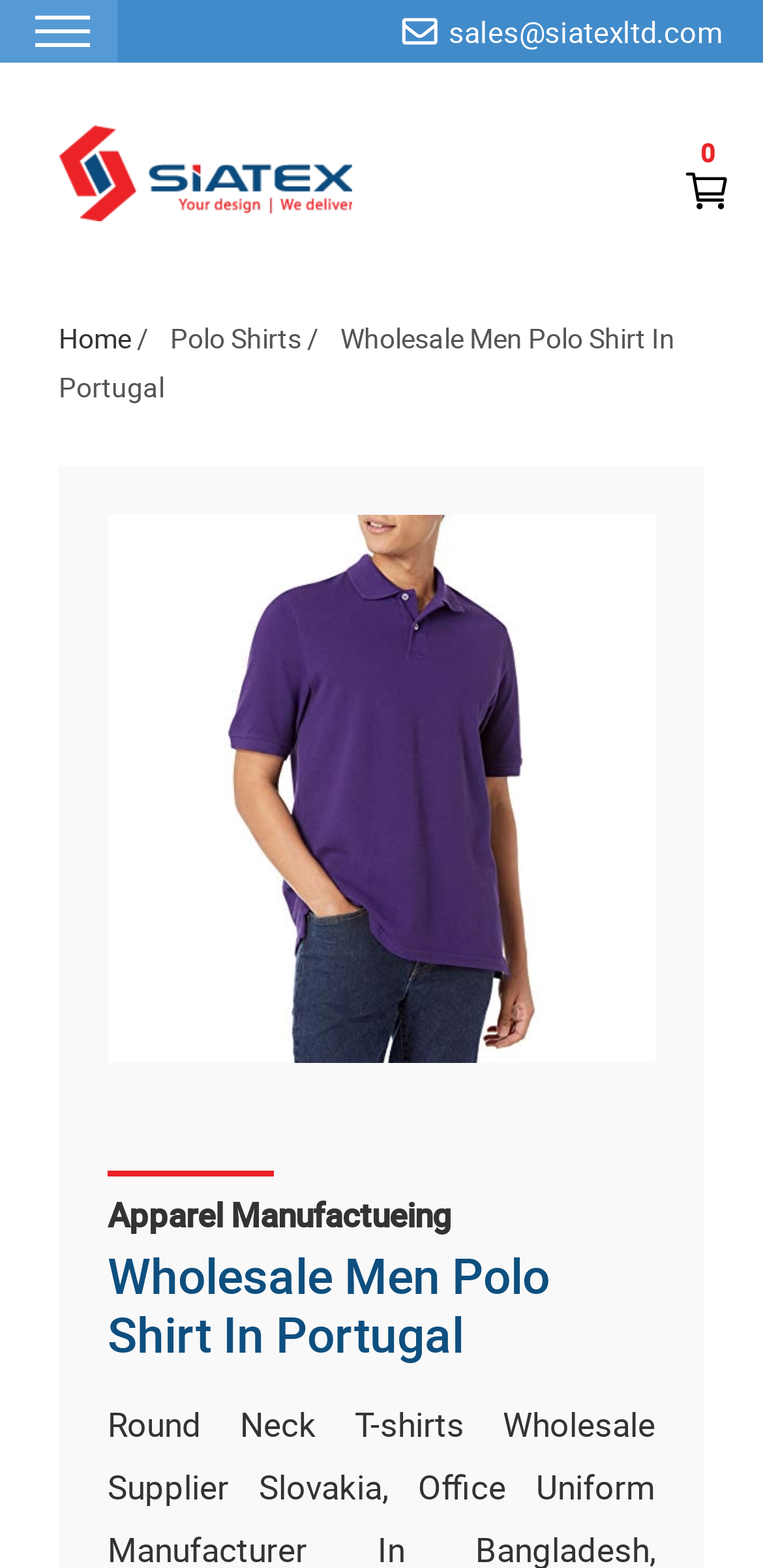What is the main category of products?
Utilize the information in the image to give a detailed answer to the question.

Based on the webpage content, I can see that the main category of products is clothing, as there are links and images related to polo shirts, t-shirts, and shorts.